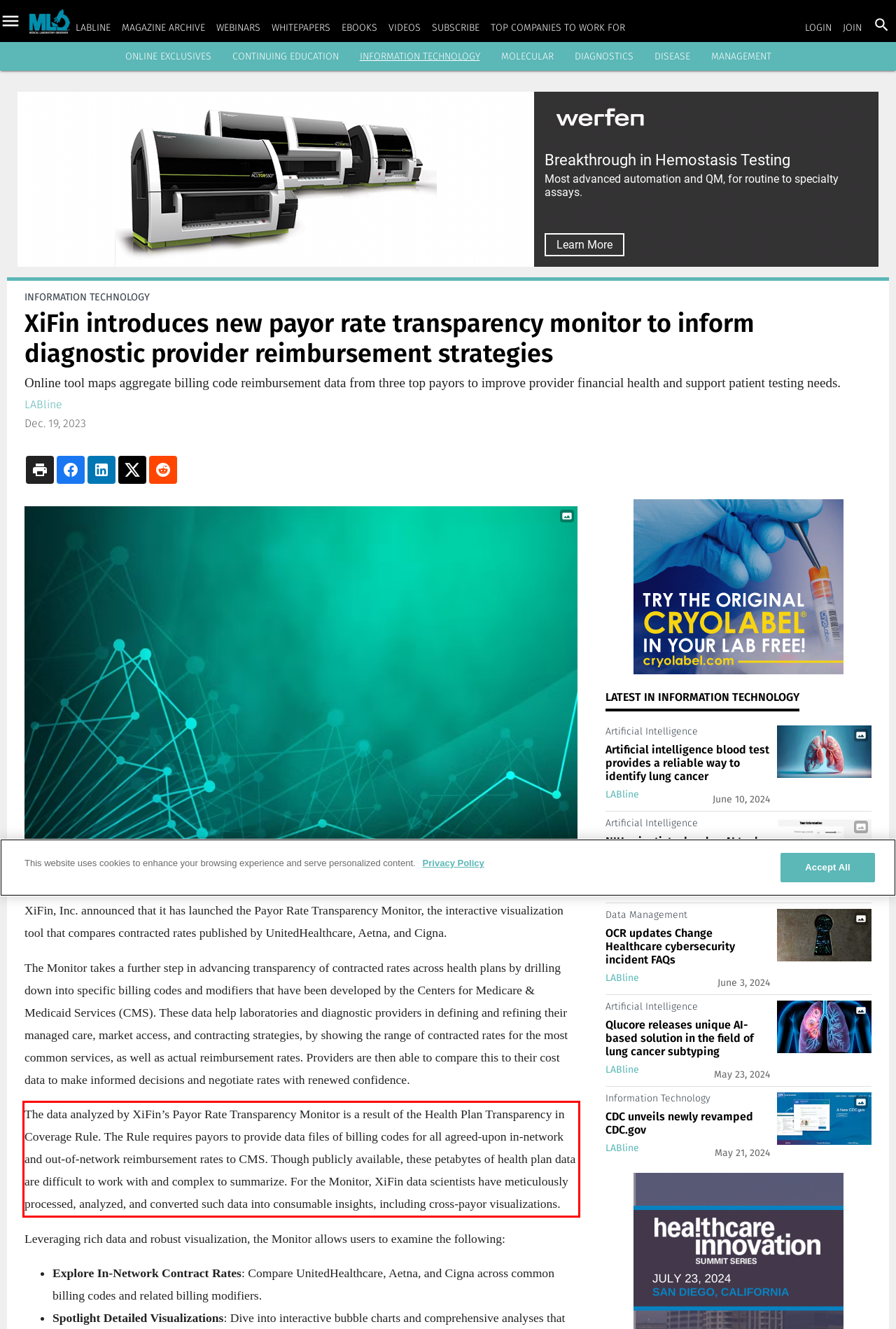Please take the screenshot of the webpage, find the red bounding box, and generate the text content that is within this red bounding box.

The data analyzed by XiFin’s Payor Rate Transparency Monitor is a result of the Health Plan Transparency in Coverage Rule. The Rule requires payors to provide data files of billing codes for all agreed-upon in-network and out-of-network reimbursement rates to CMS. Though publicly available, these petabytes of health plan data are difficult to work with and complex to summarize. For the Monitor, XiFin data scientists have meticulously processed, analyzed, and converted such data into consumable insights, including cross-payor visualizations.